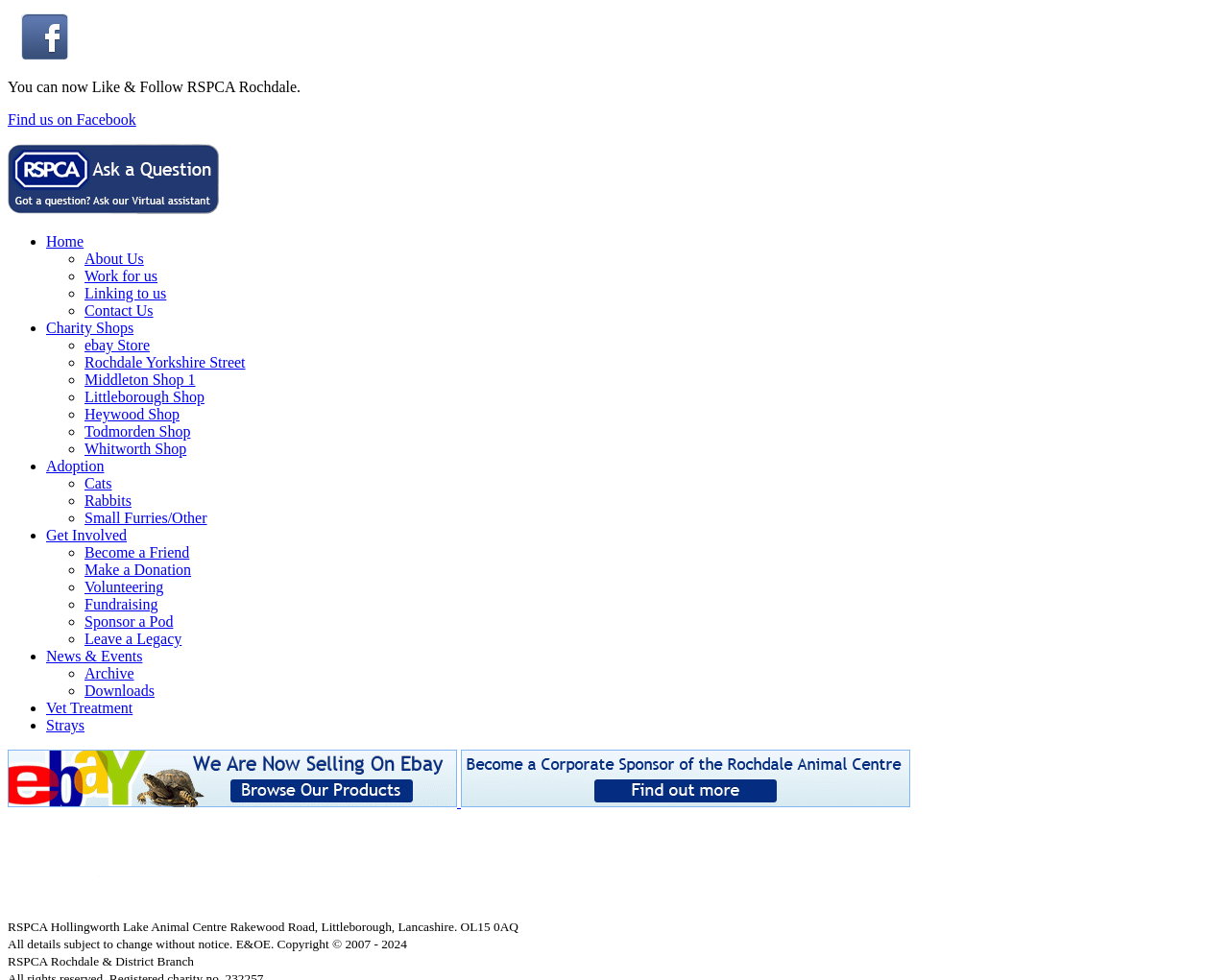Given the description "Littleborough Shop", provide the bounding box coordinates of the corresponding UI element.

[0.069, 0.397, 0.166, 0.413]